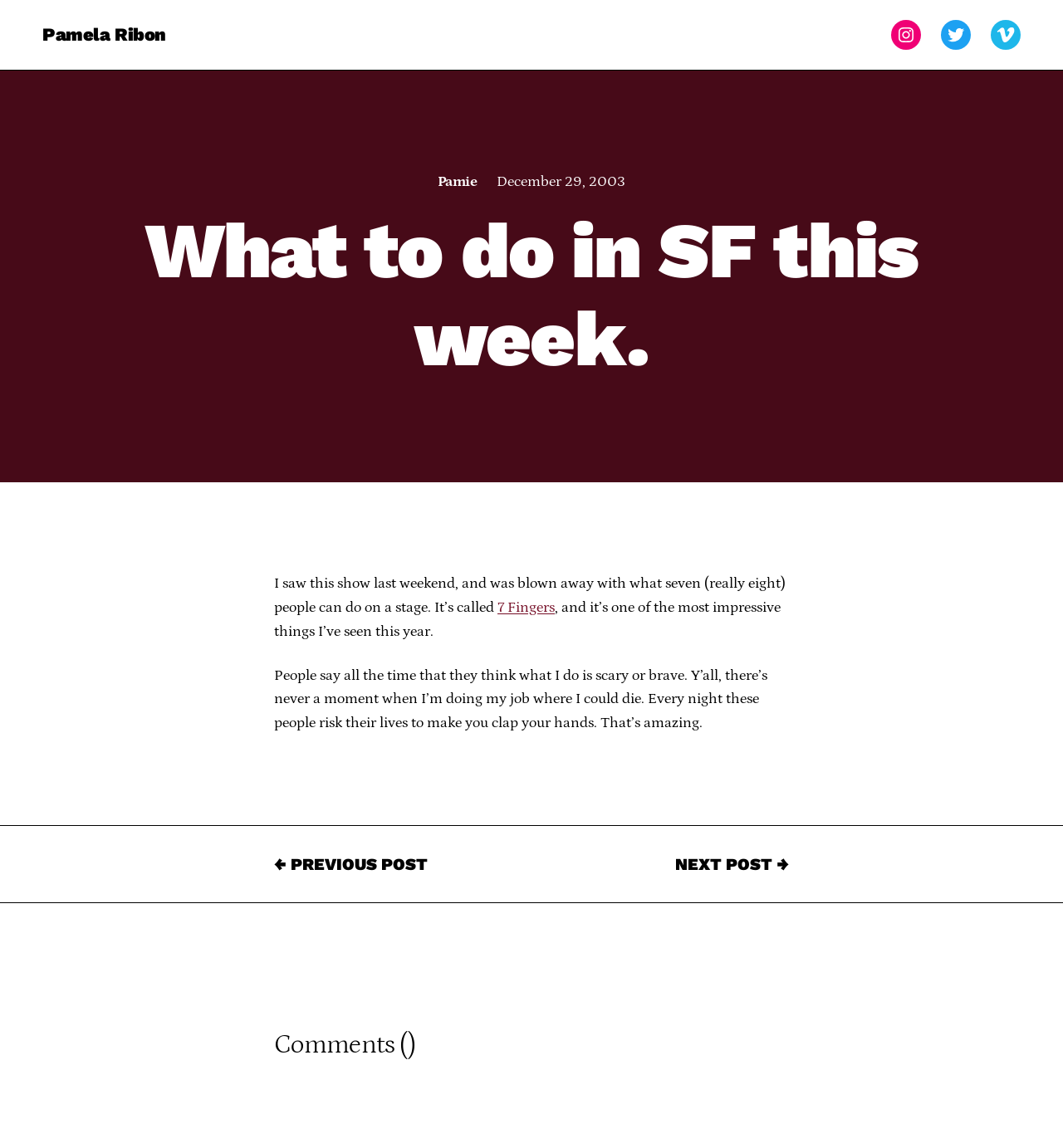Using the image as a reference, answer the following question in as much detail as possible:
What is the author's name?

The author's name is mentioned in the heading 'Pamela Ribon' at the top of the webpage, which is also a link.